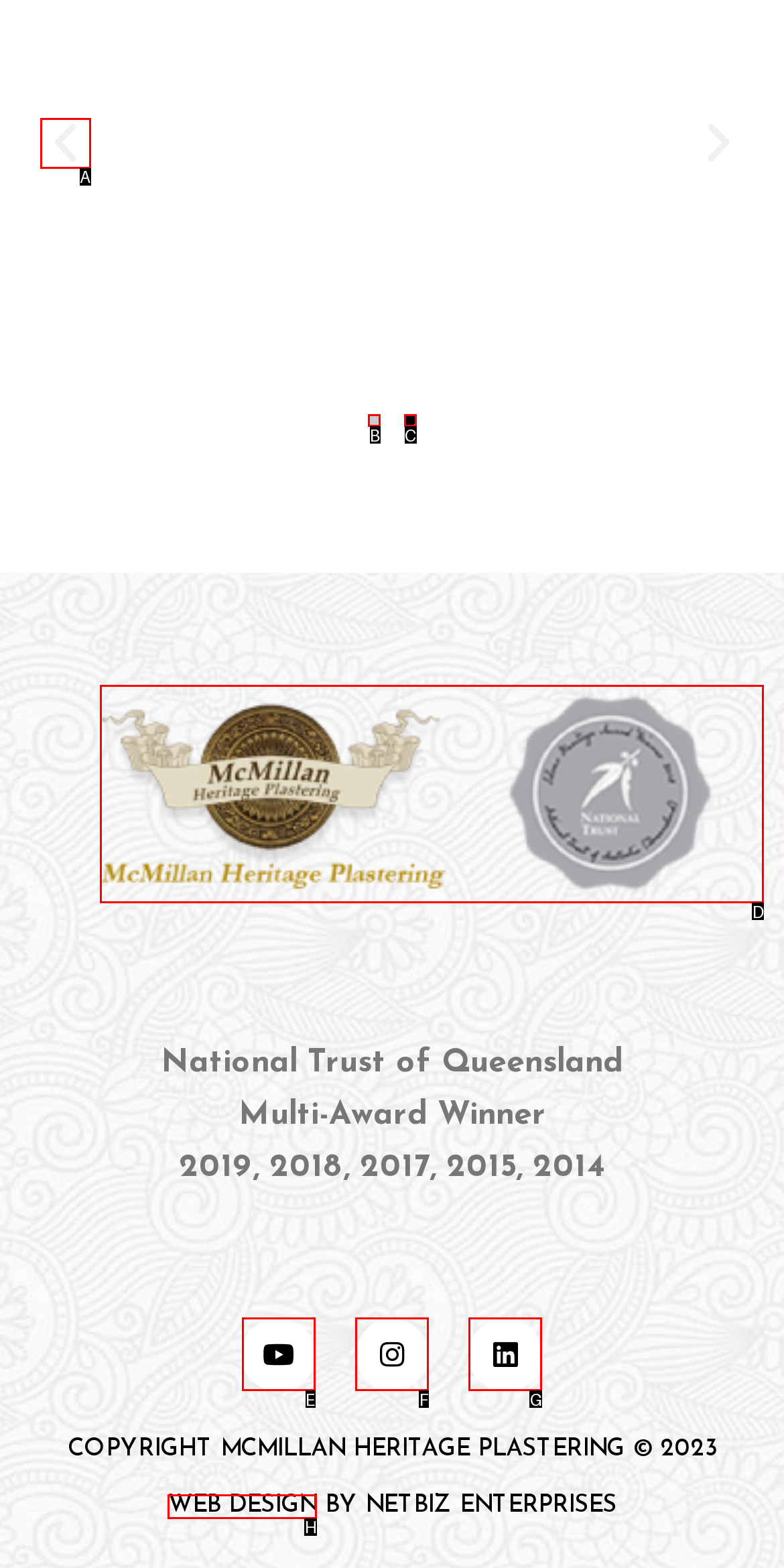Point out the letter of the HTML element you should click on to execute the task: Visit Mcmillan Heritage
Reply with the letter from the given options.

D